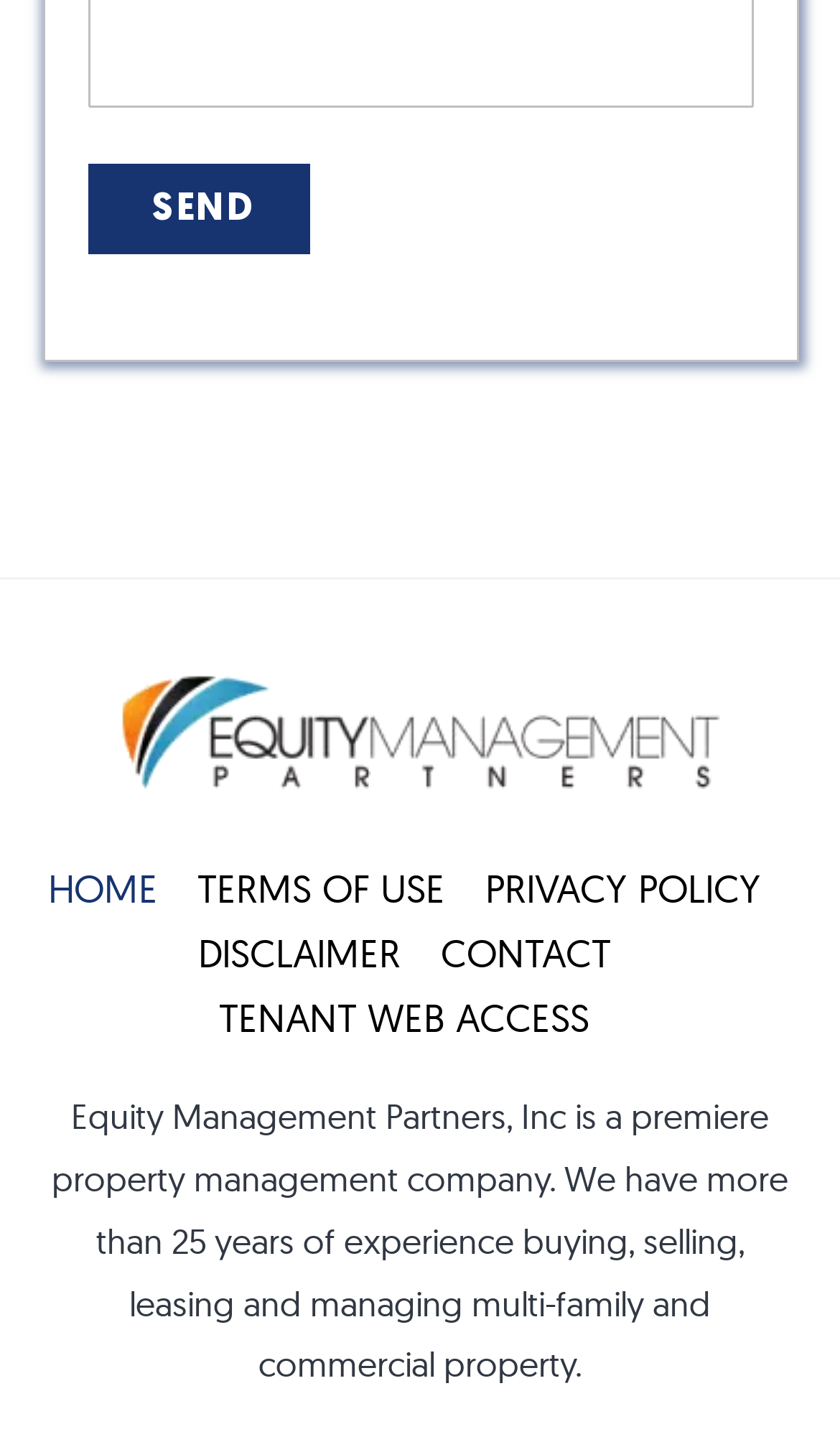Use a single word or phrase to answer the question:
How many links are there in the footer?

5